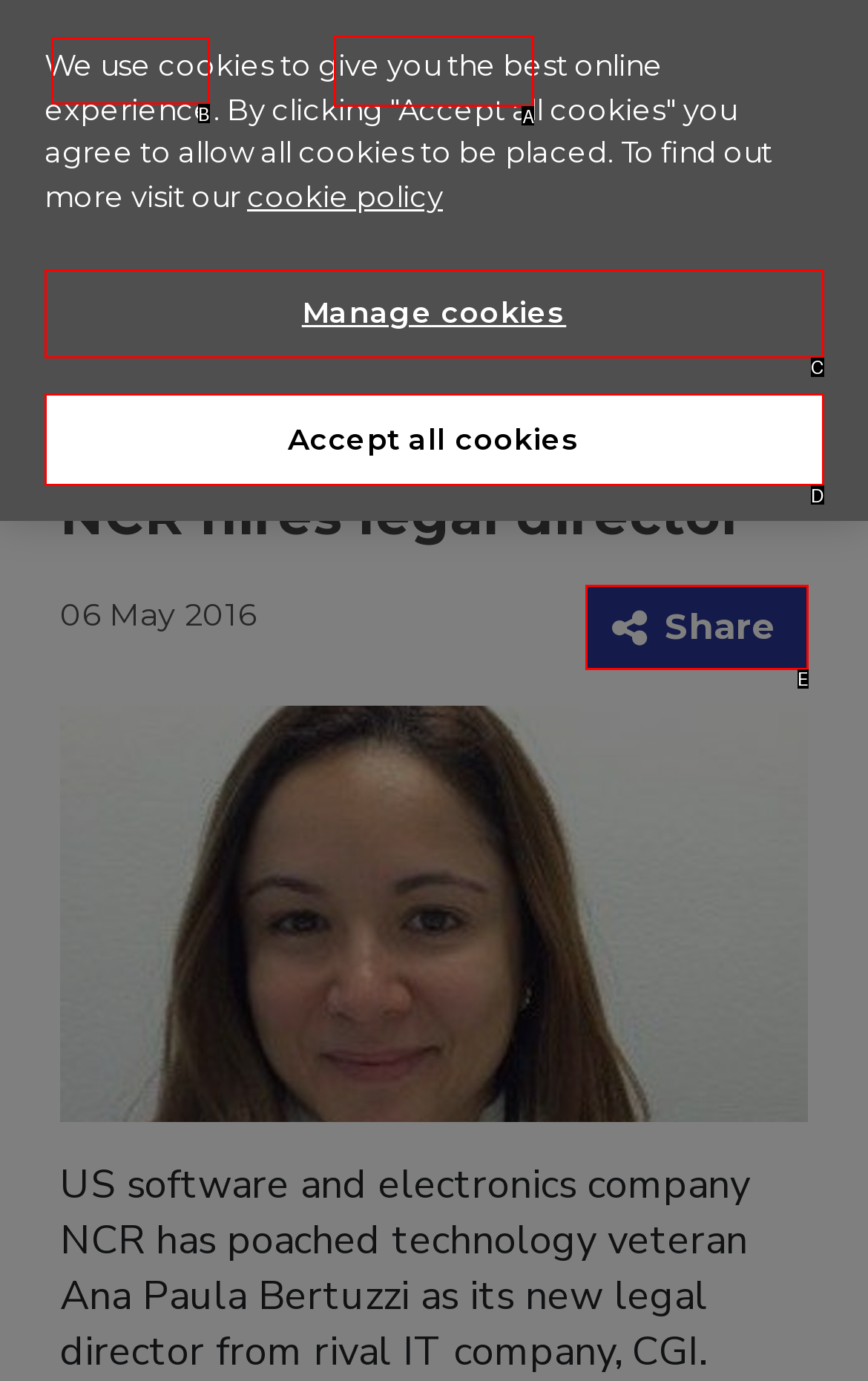Point out the option that aligns with the description: Accept all cookies
Provide the letter of the corresponding choice directly.

D